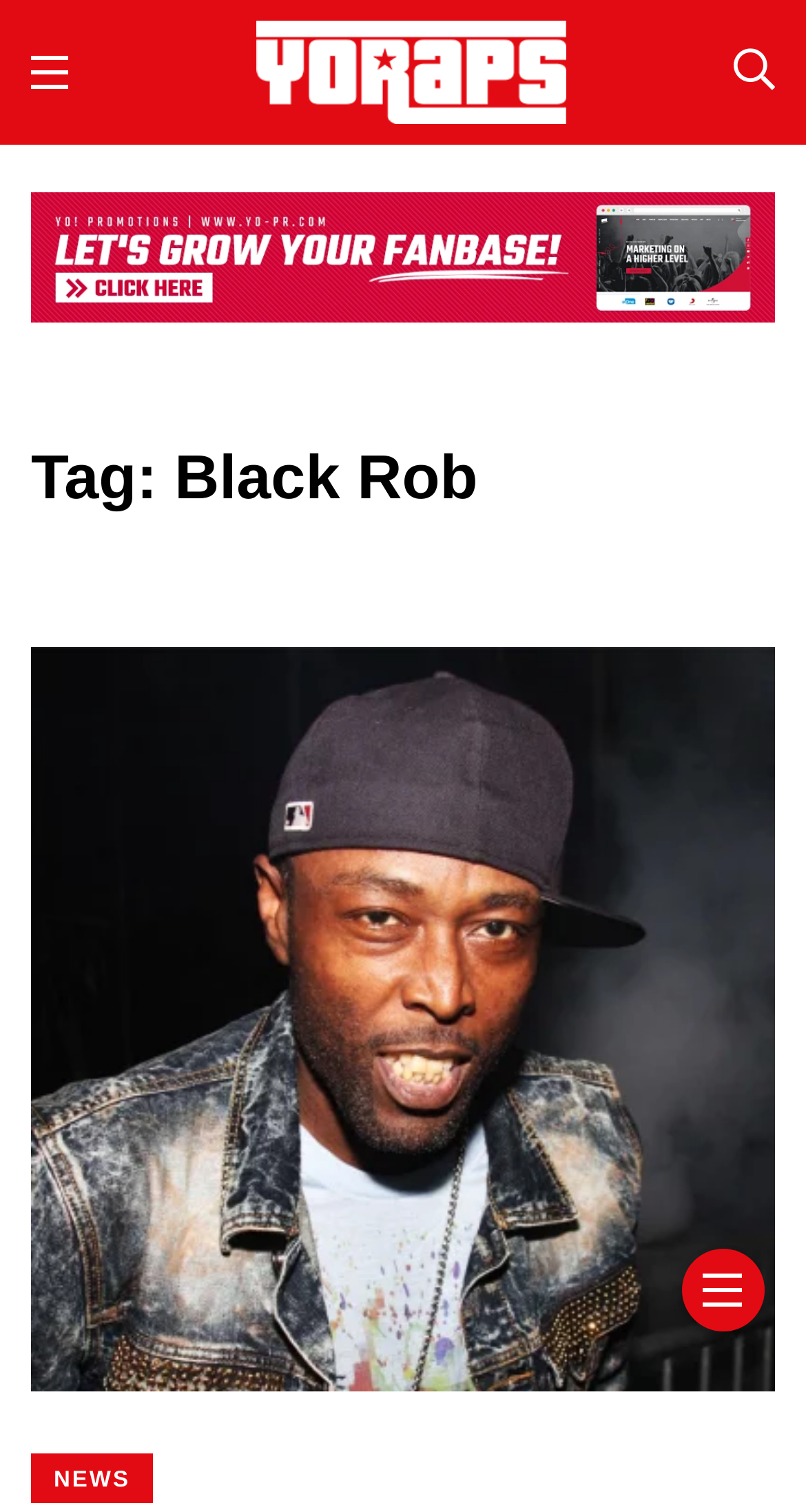Please look at the image and answer the question with a detailed explanation: Is there an image on the webpage?

There are multiple images present on the webpage, one of which is associated with the link 'Yo! Raps | Hip-Hop News – Rap Music – Videos – Interviews' and another is present above the heading 'Tag: Black Rob'.